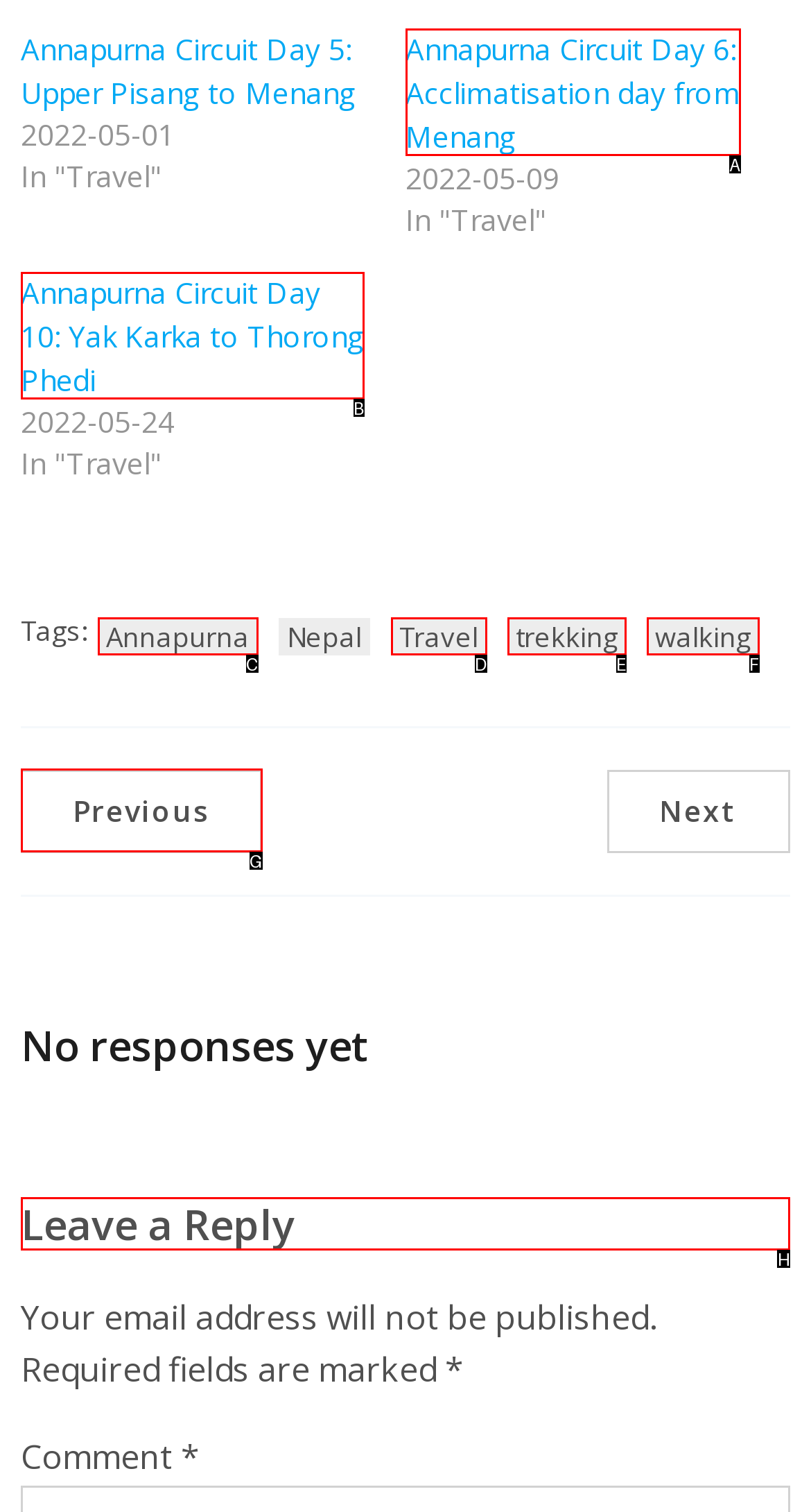Select the right option to accomplish this task: Share on Facebook. Reply with the letter corresponding to the correct UI element.

None